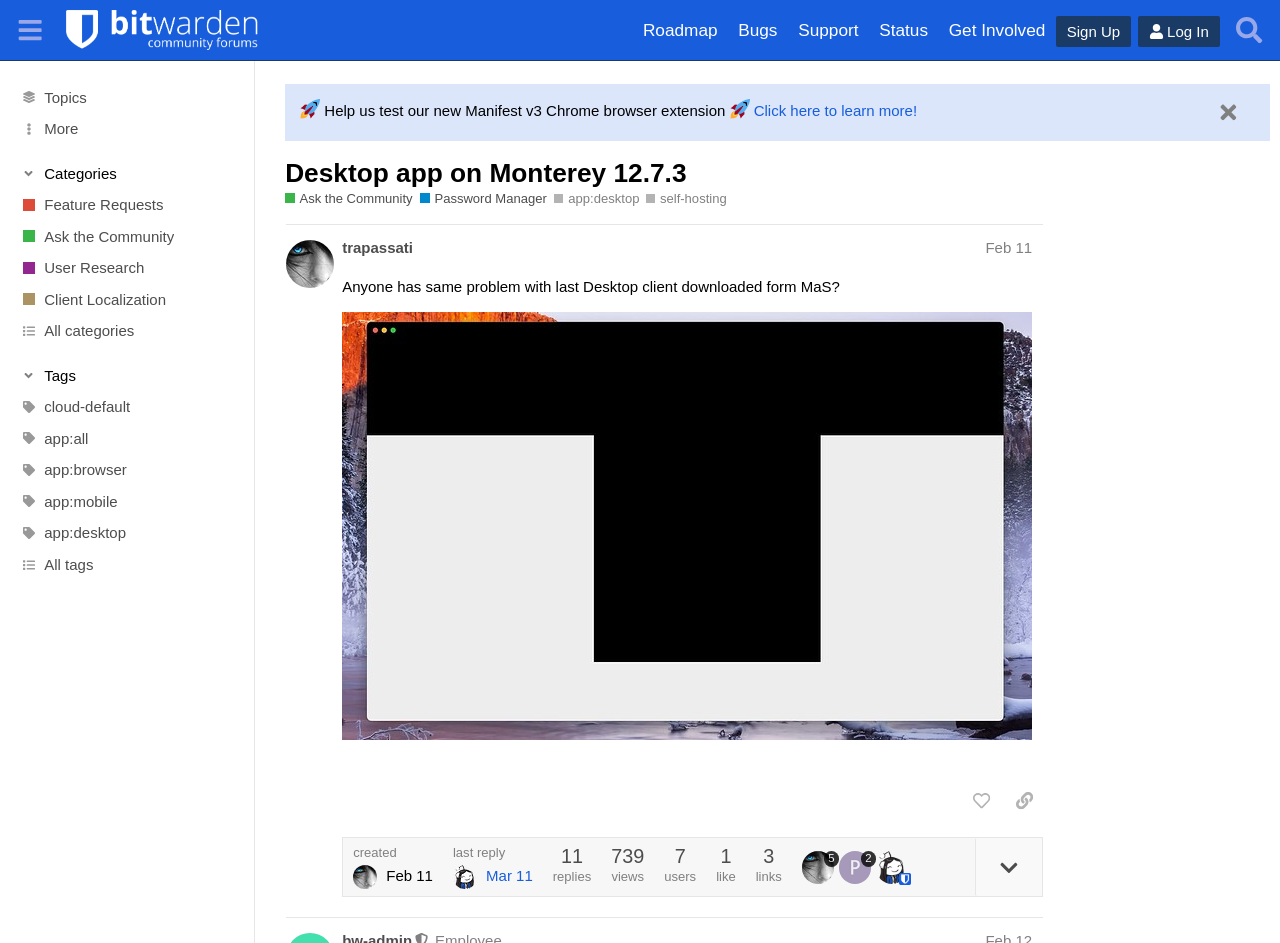Please provide the bounding box coordinates in the format (top-left x, top-left y, bottom-right x, bottom-right y). Remember, all values are floating point numbers between 0 and 1. What is the bounding box coordinate of the region described as: app:desktop

[0.0, 0.548, 0.199, 0.582]